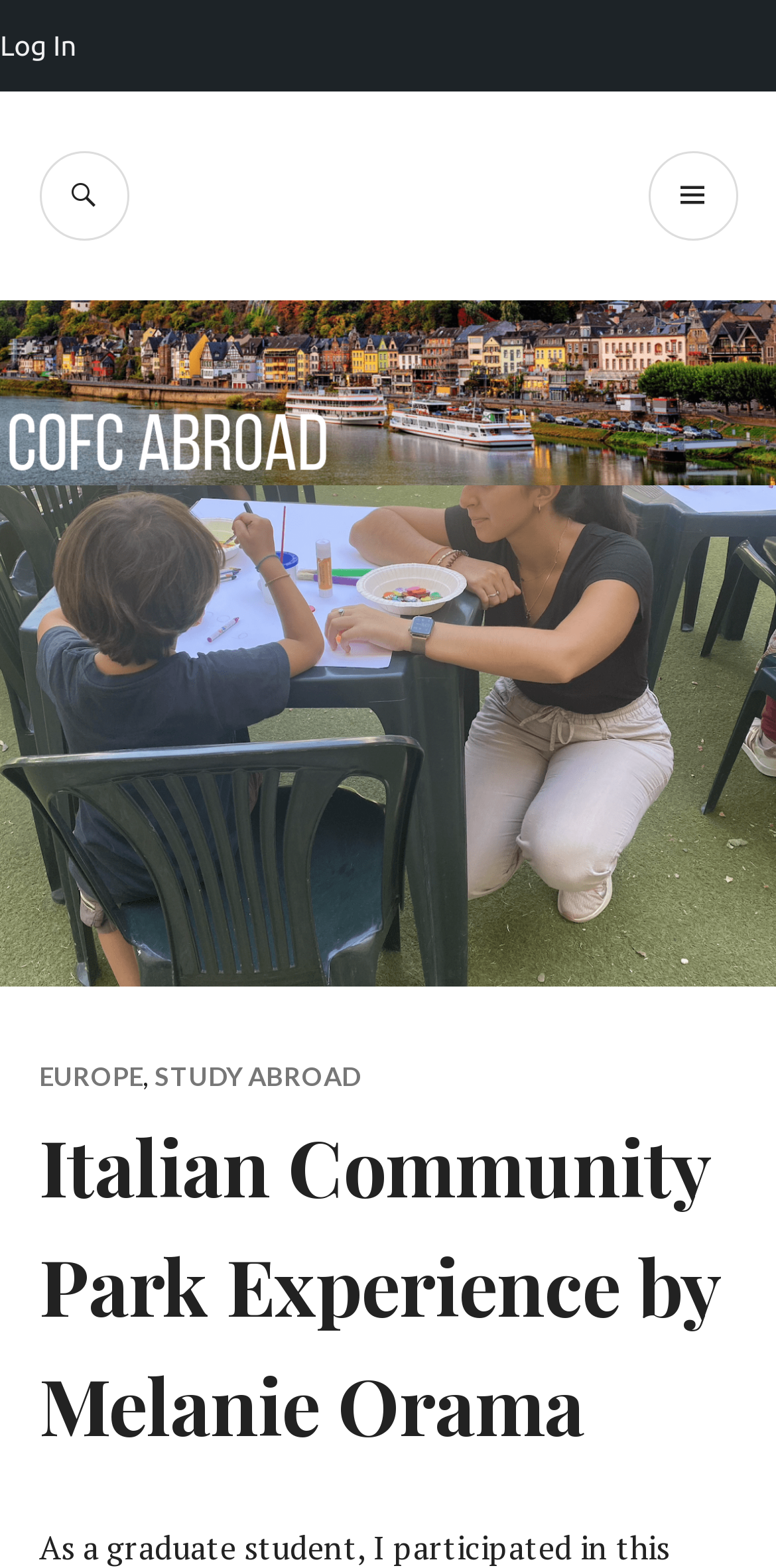Please respond to the question using a single word or phrase:
What is the name of the study abroad program?

CofC Abroad